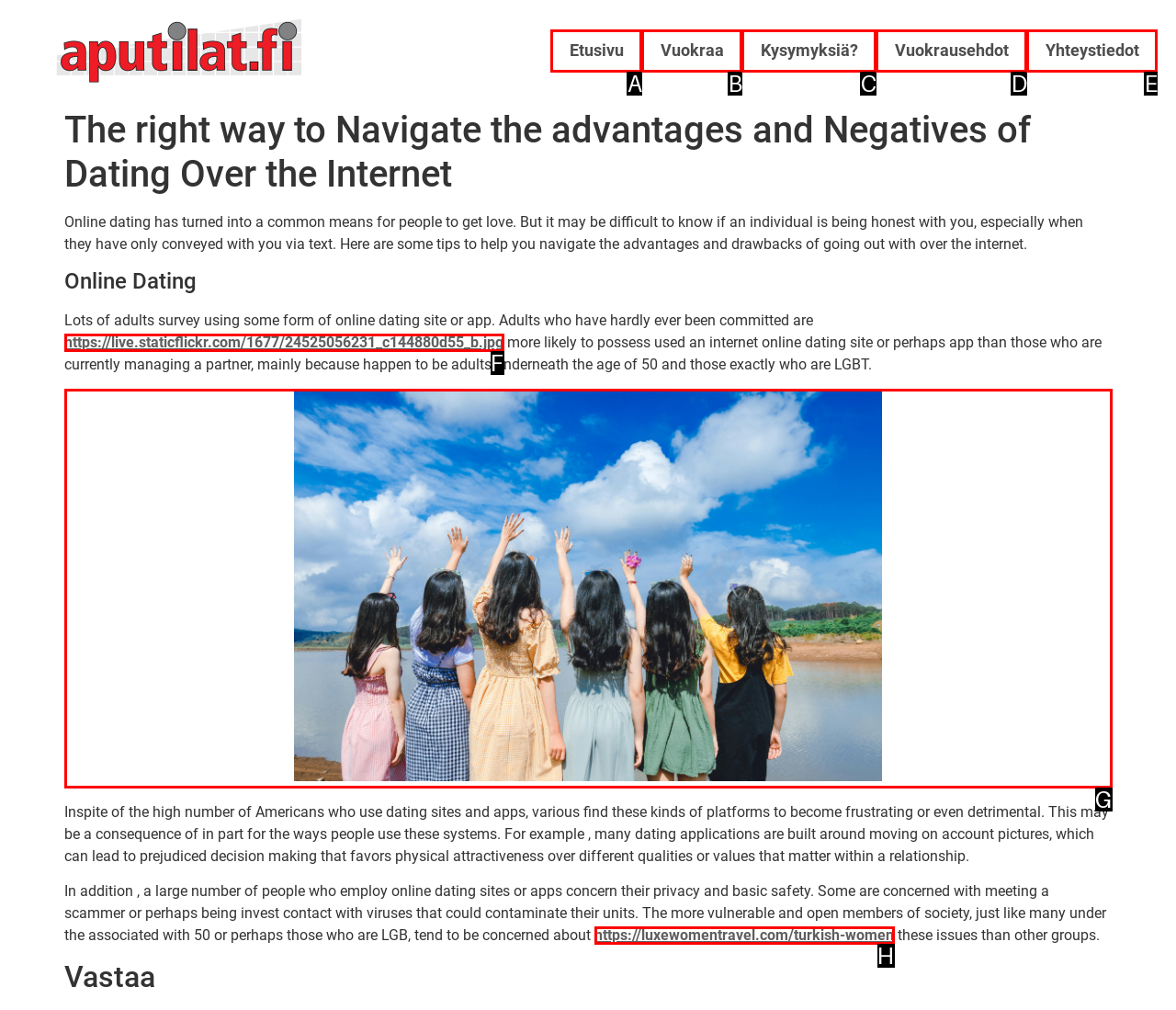Find the HTML element that matches the description: Kysymyksiä?. Answer using the letter of the best match from the available choices.

C